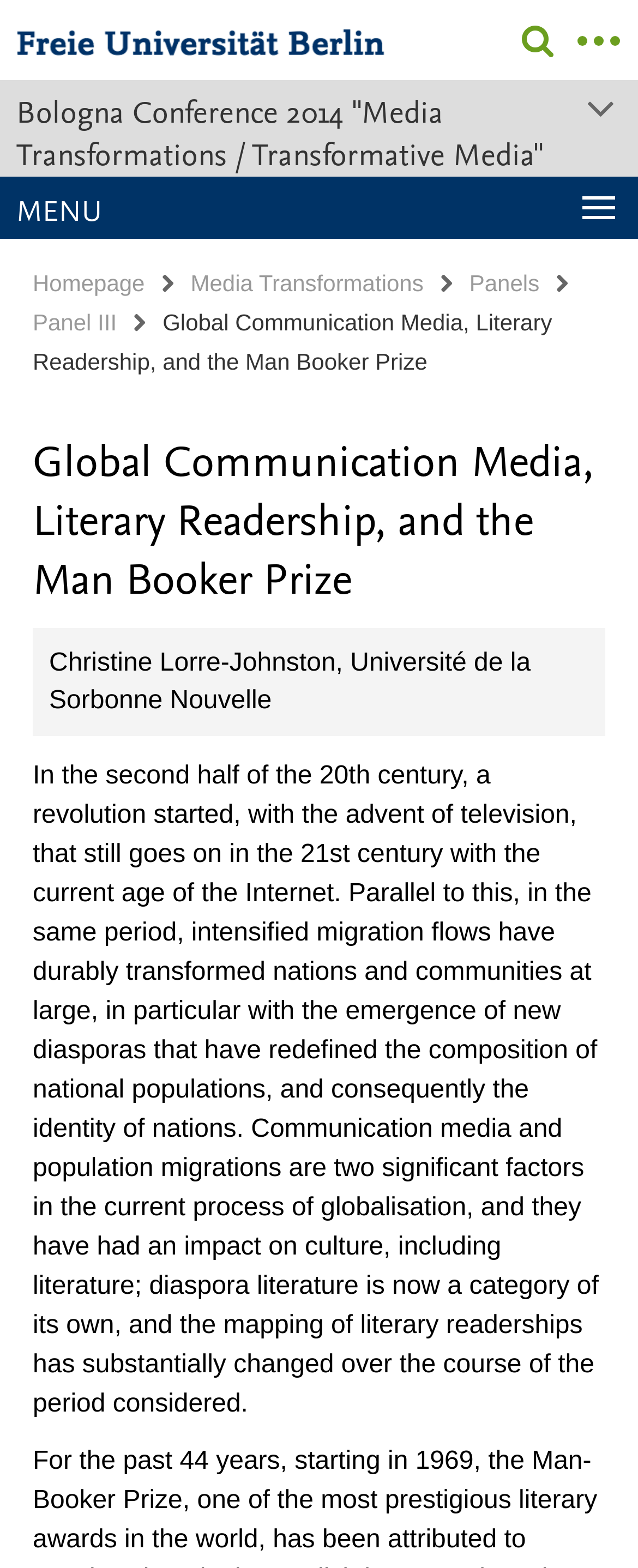Please reply with a single word or brief phrase to the question: 
How many links are there in the menu?

4